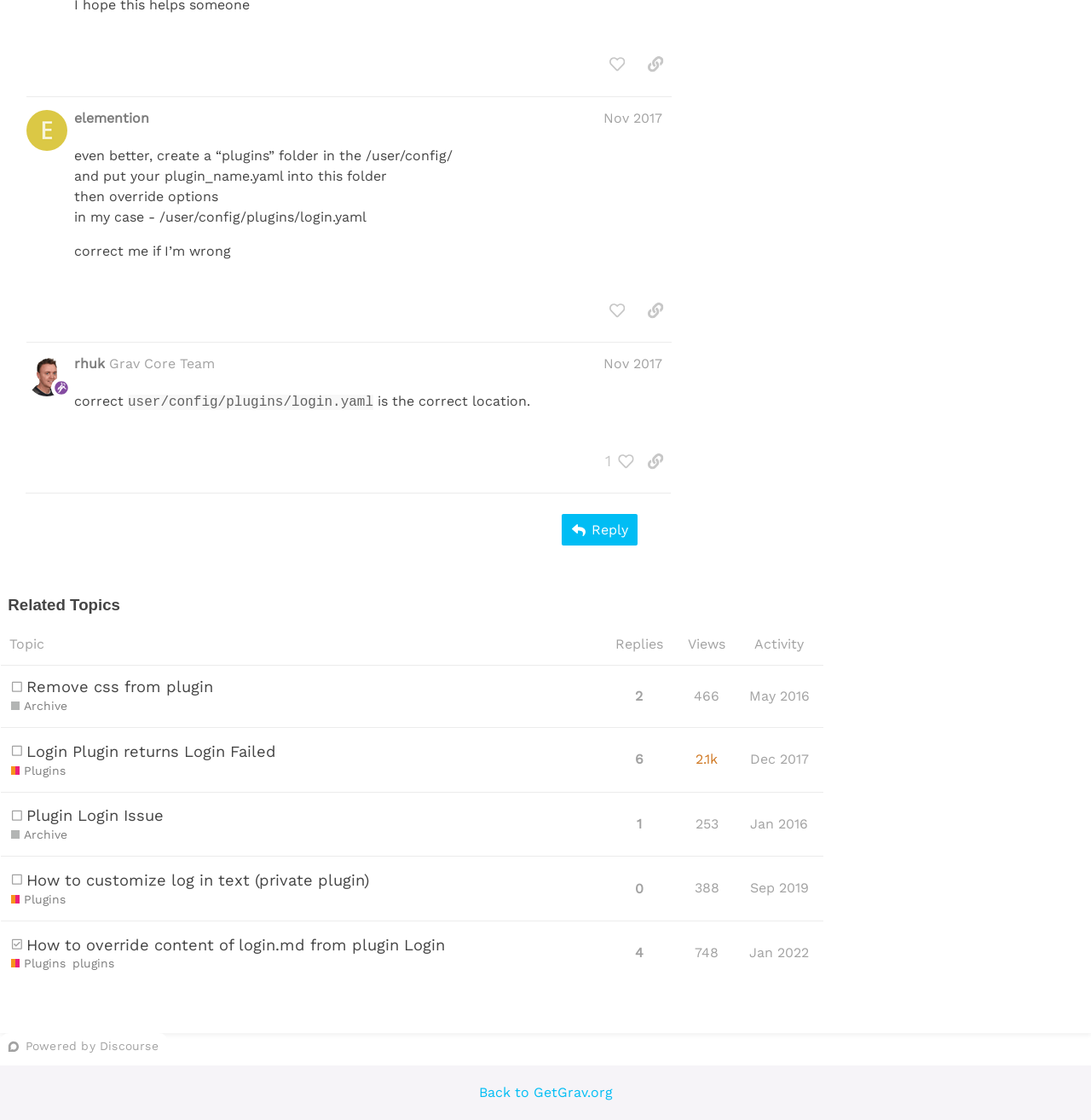Extract the bounding box coordinates for the described element: "Powered by Discourse". The coordinates should be represented as four float numbers between 0 and 1: [left, top, right, bottom].

[0.0, 0.922, 0.154, 0.946]